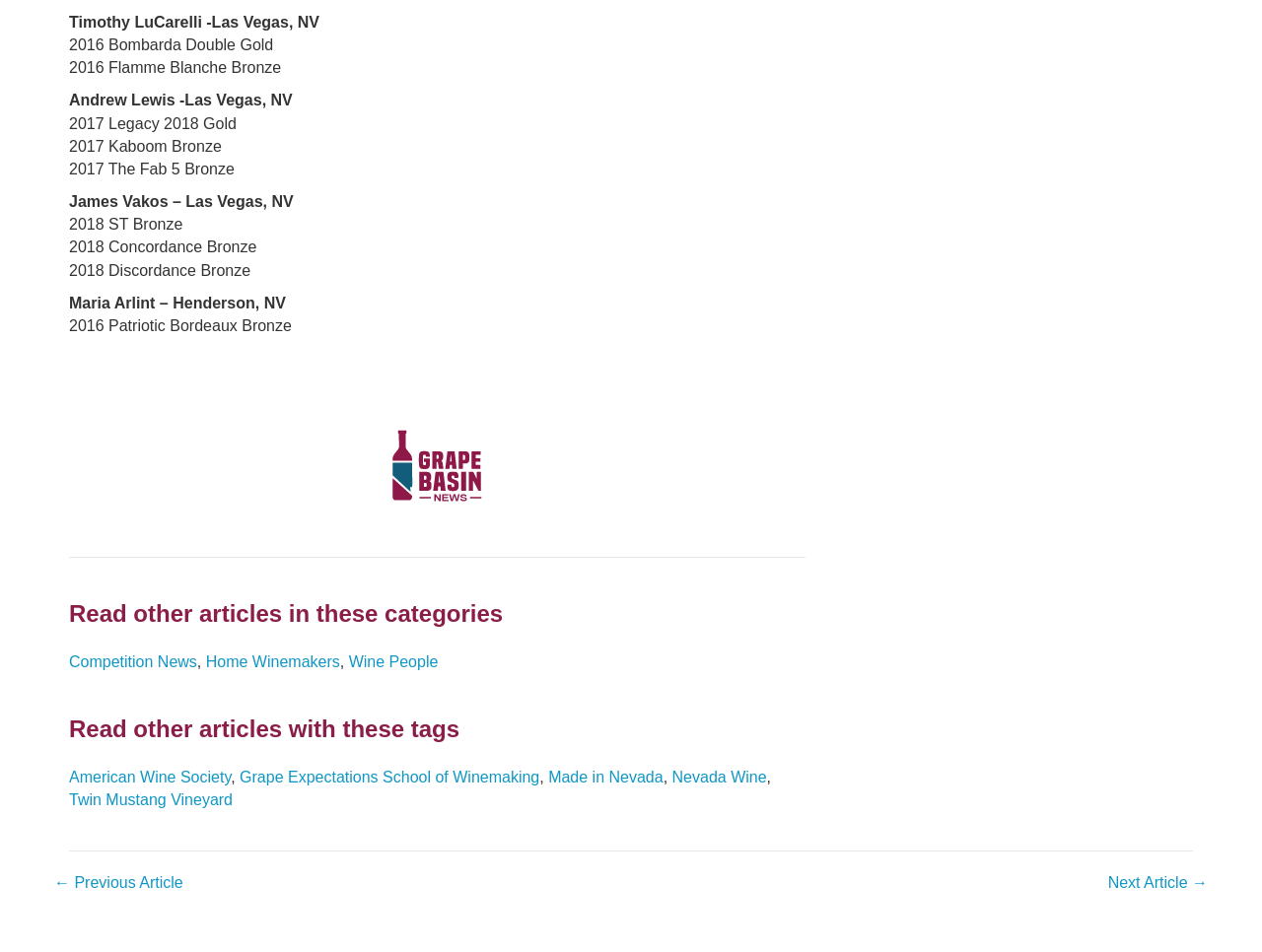Identify the bounding box of the UI element described as follows: "Grape Expectations School of Winemaking". Provide the coordinates as four float numbers in the range of 0 to 1 [left, top, right, bottom].

[0.19, 0.807, 0.428, 0.825]